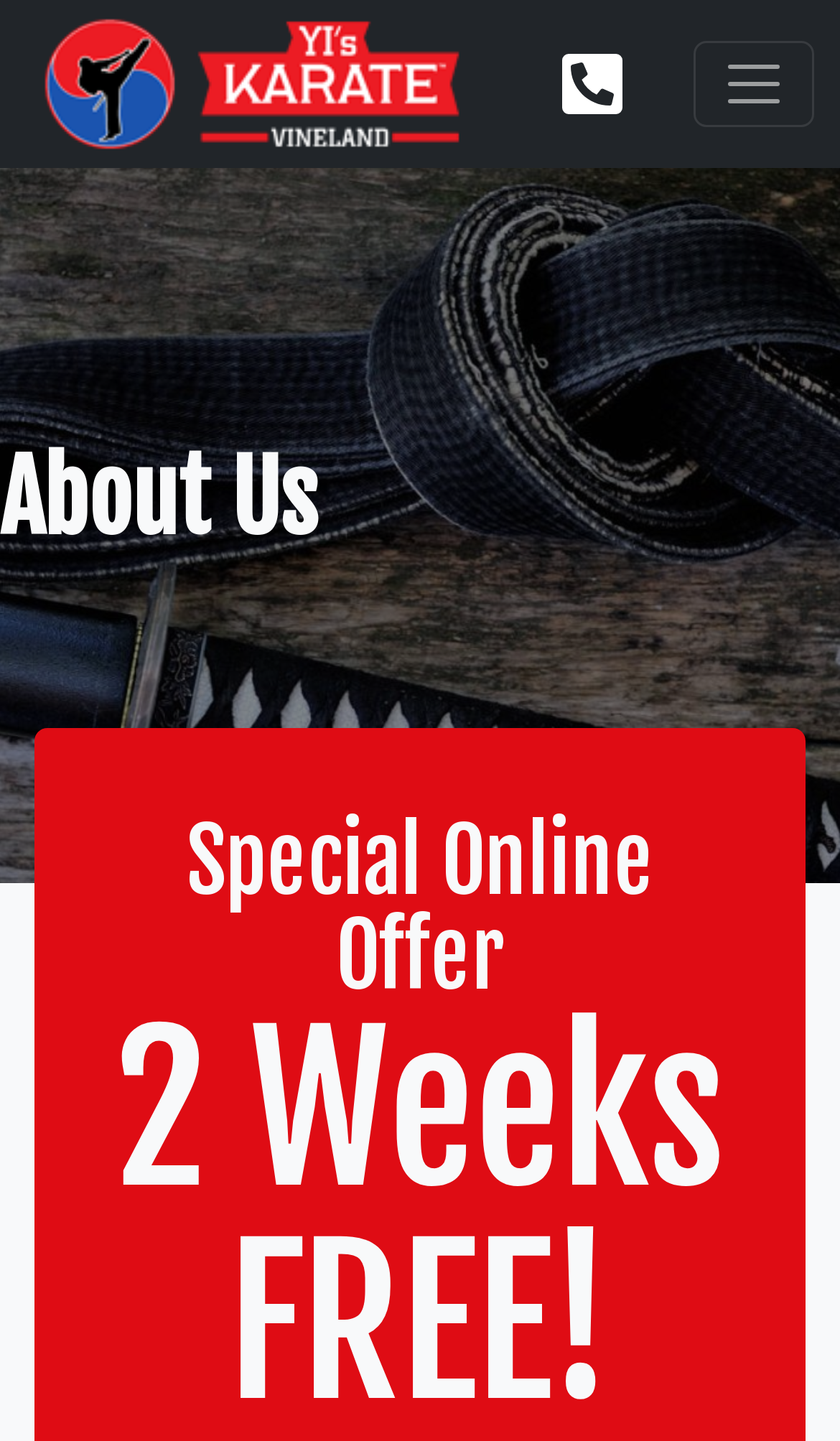What is the special online offer? From the image, respond with a single word or brief phrase.

2 Weeks FREE!